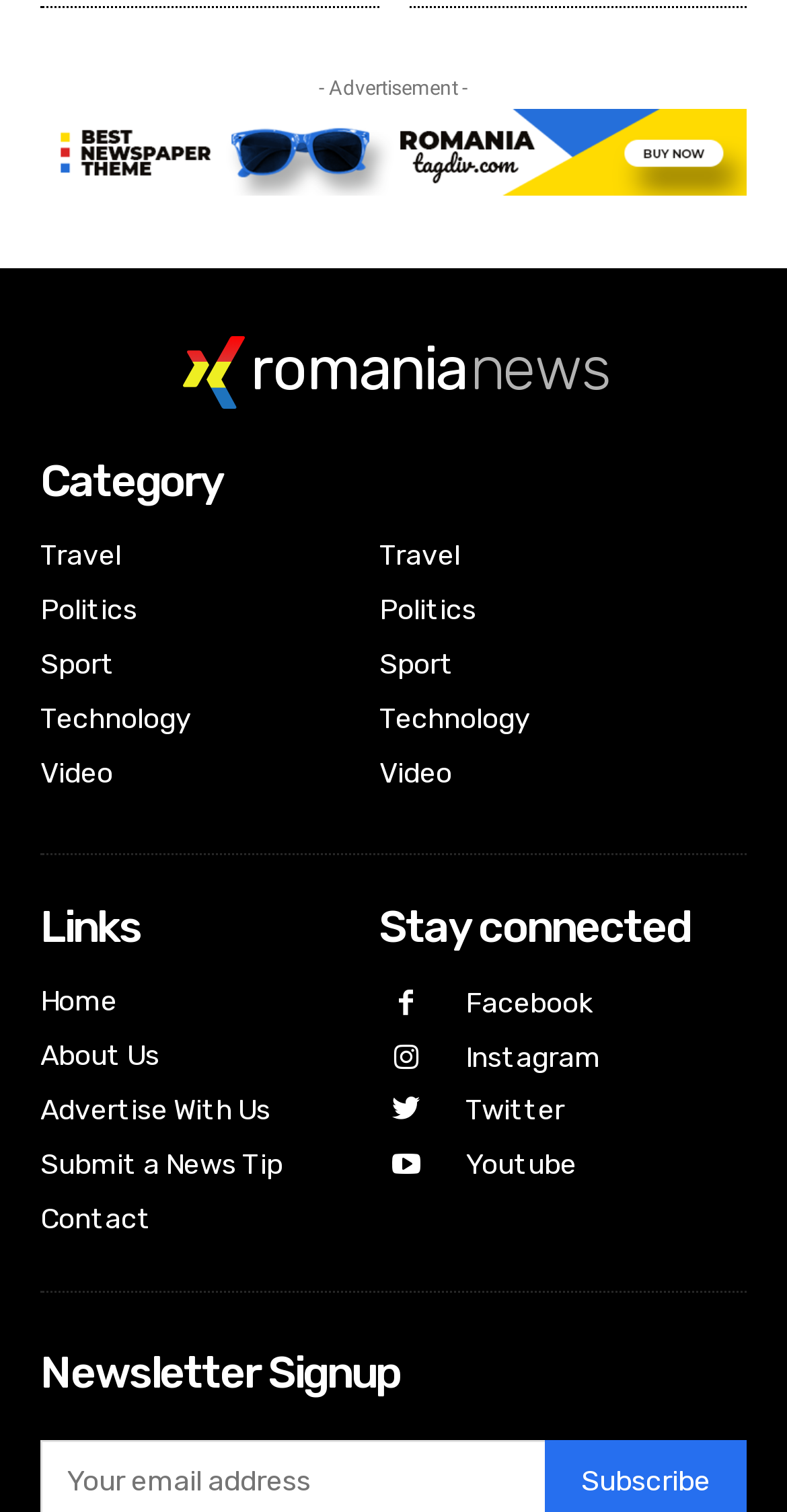Find the bounding box coordinates for the element that must be clicked to complete the instruction: "visit Facebook page". The coordinates should be four float numbers between 0 and 1, indicated as [left, top, right, bottom].

[0.591, 0.65, 0.753, 0.678]